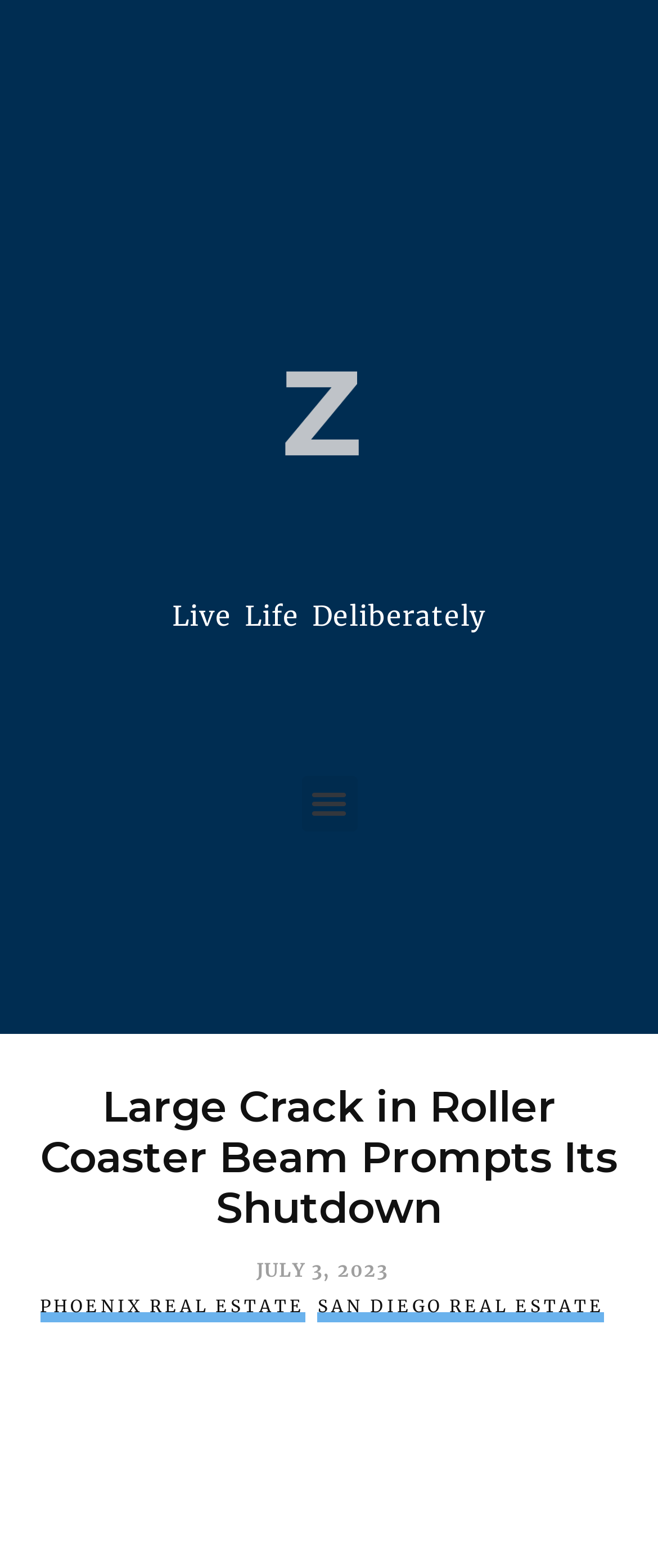What is the motto of the website?
Provide a concise answer using a single word or phrase based on the image.

Live Life Deliberately